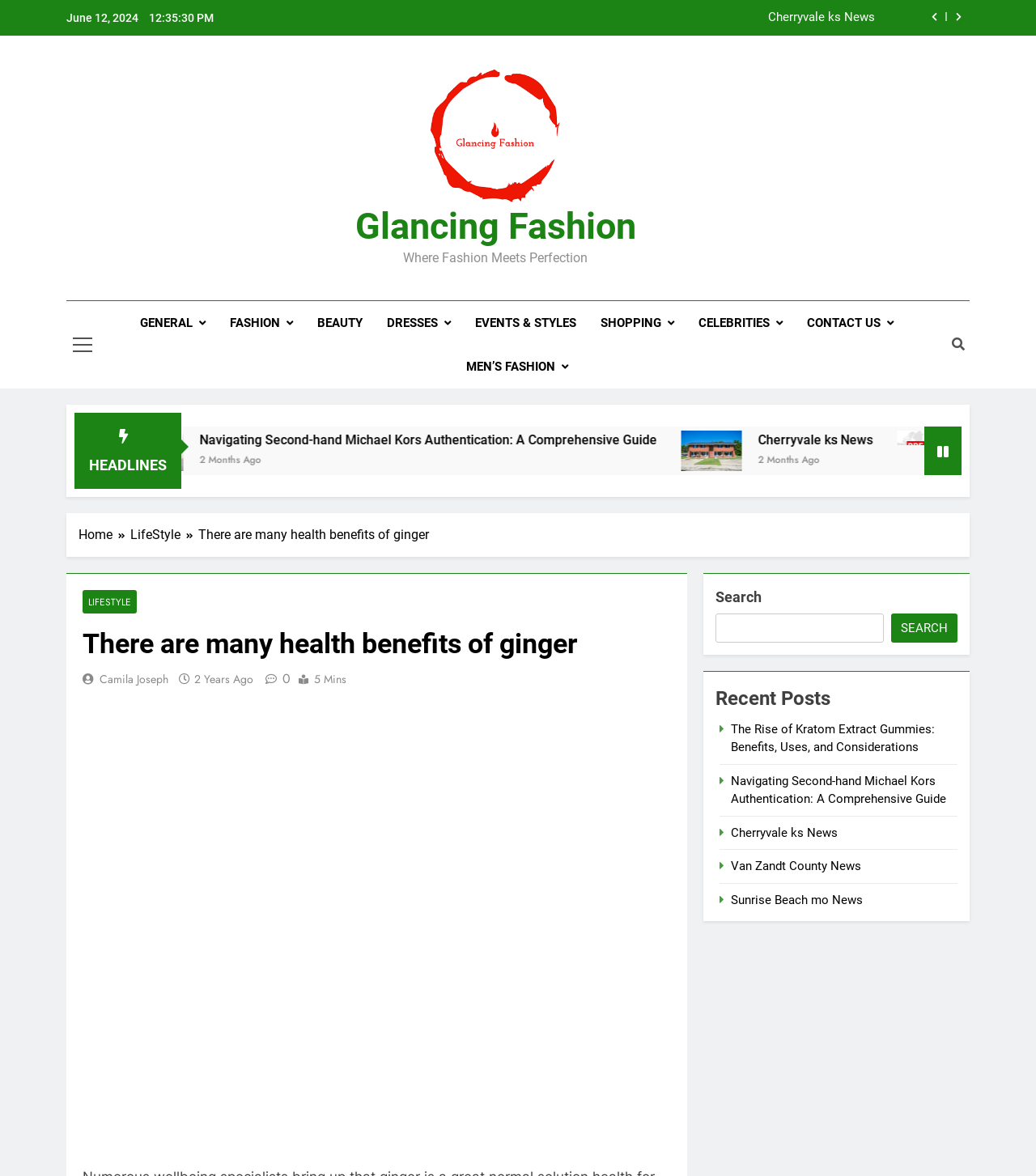Using the element description: "2 years ago2 years ago", determine the bounding box coordinates. The coordinates should be in the format [left, top, right, bottom], with values between 0 and 1.

[0.188, 0.571, 0.245, 0.584]